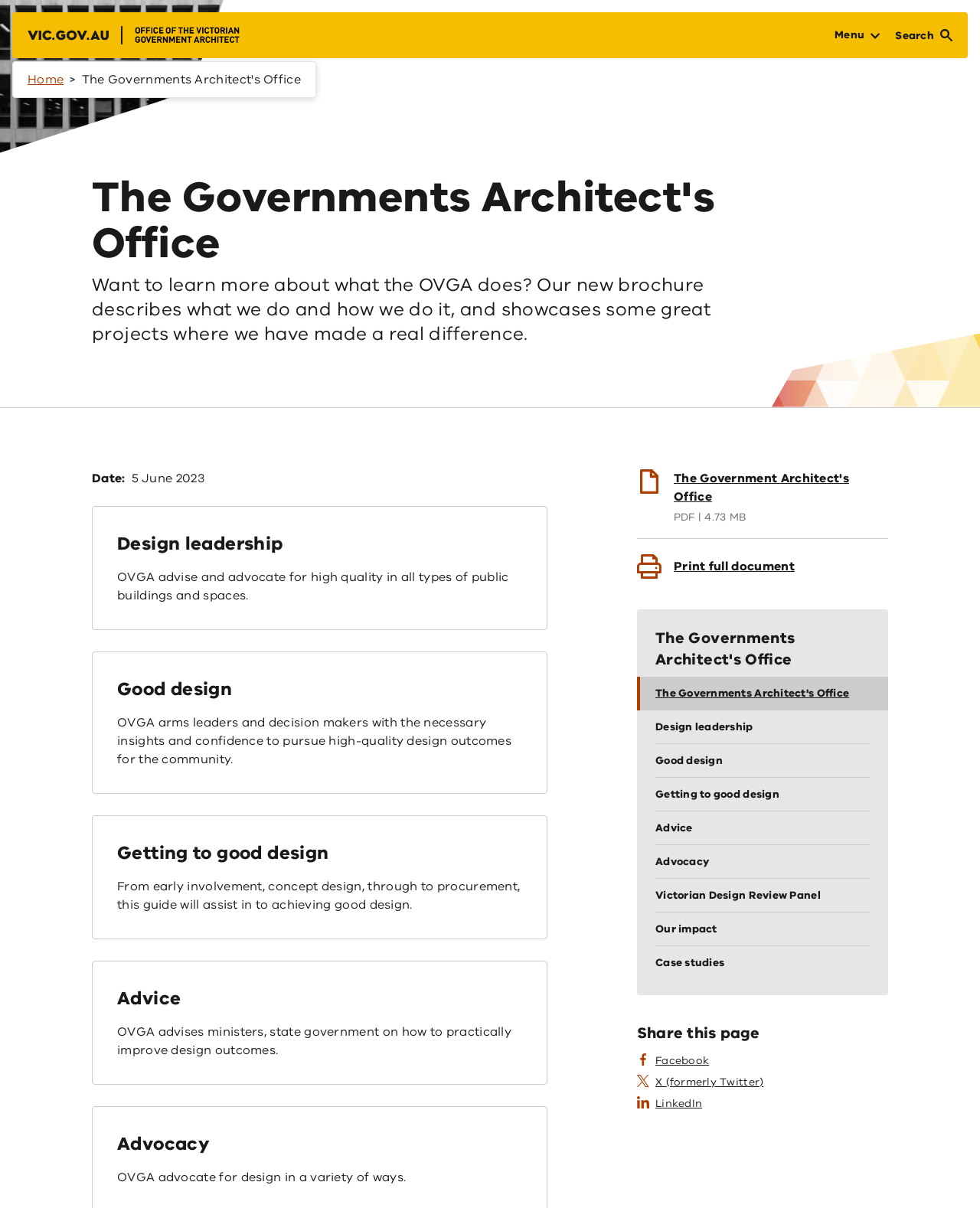What is the purpose of the 'Share this page' section?
Please provide a single word or phrase answer based on the image.

To share the page on social media